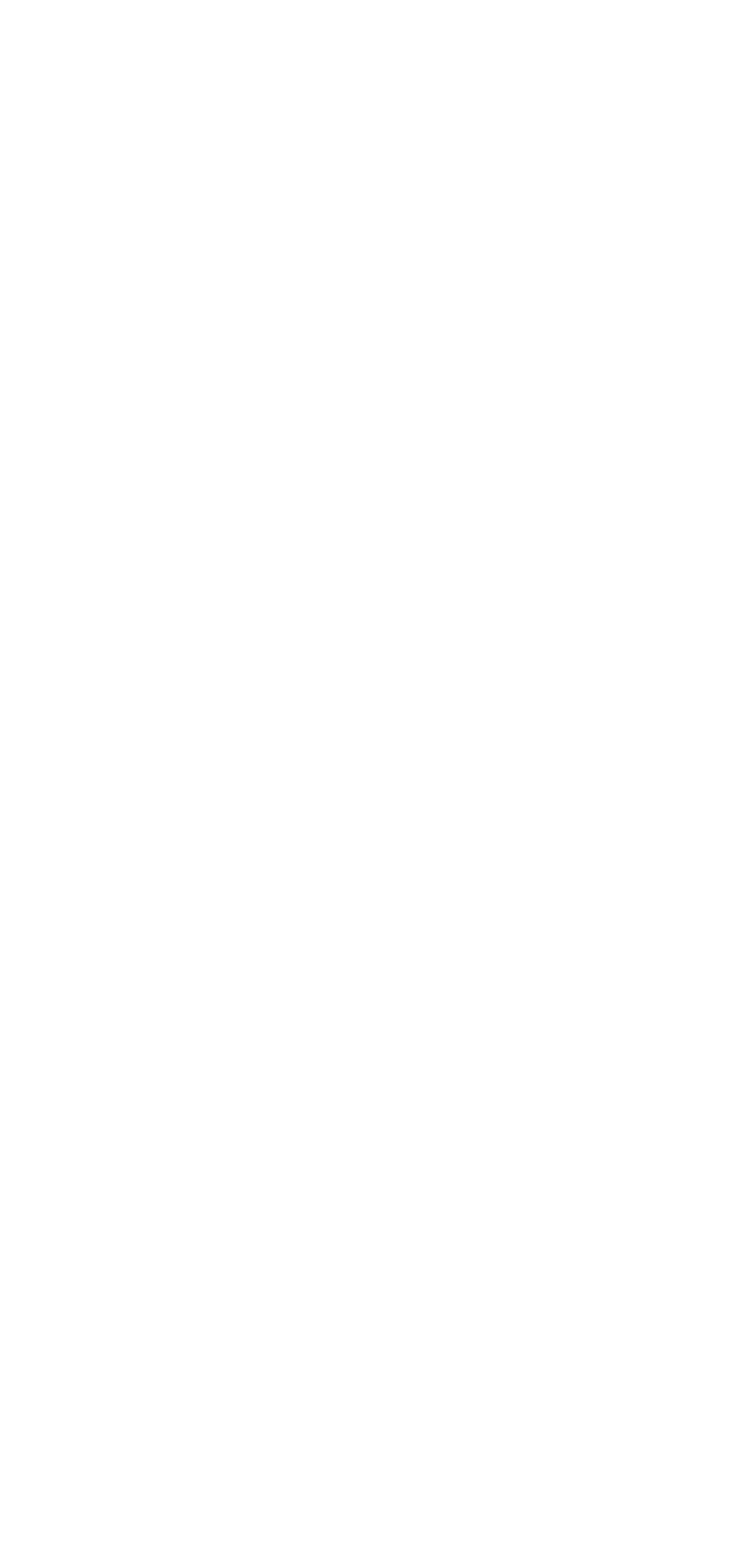Please identify the bounding box coordinates of the element on the webpage that should be clicked to follow this instruction: "Click Careers". The bounding box coordinates should be given as four float numbers between 0 and 1, formatted as [left, top, right, bottom].

[0.077, 0.487, 0.526, 0.518]